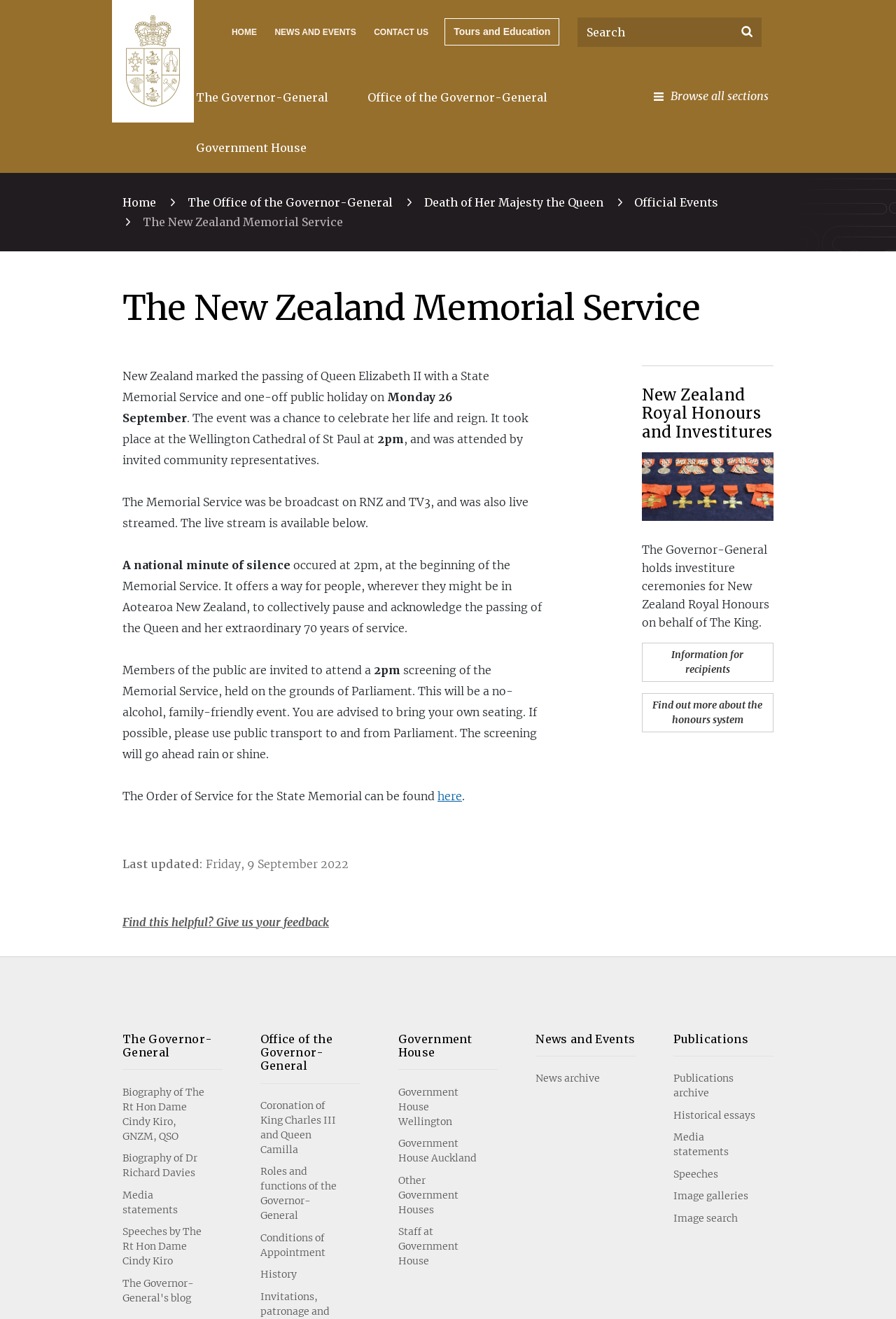Given the description: "Government House Wellington", determine the bounding box coordinates of the UI element. The coordinates should be formatted as four float numbers between 0 and 1, [left, top, right, bottom].

[0.444, 0.82, 0.537, 0.859]